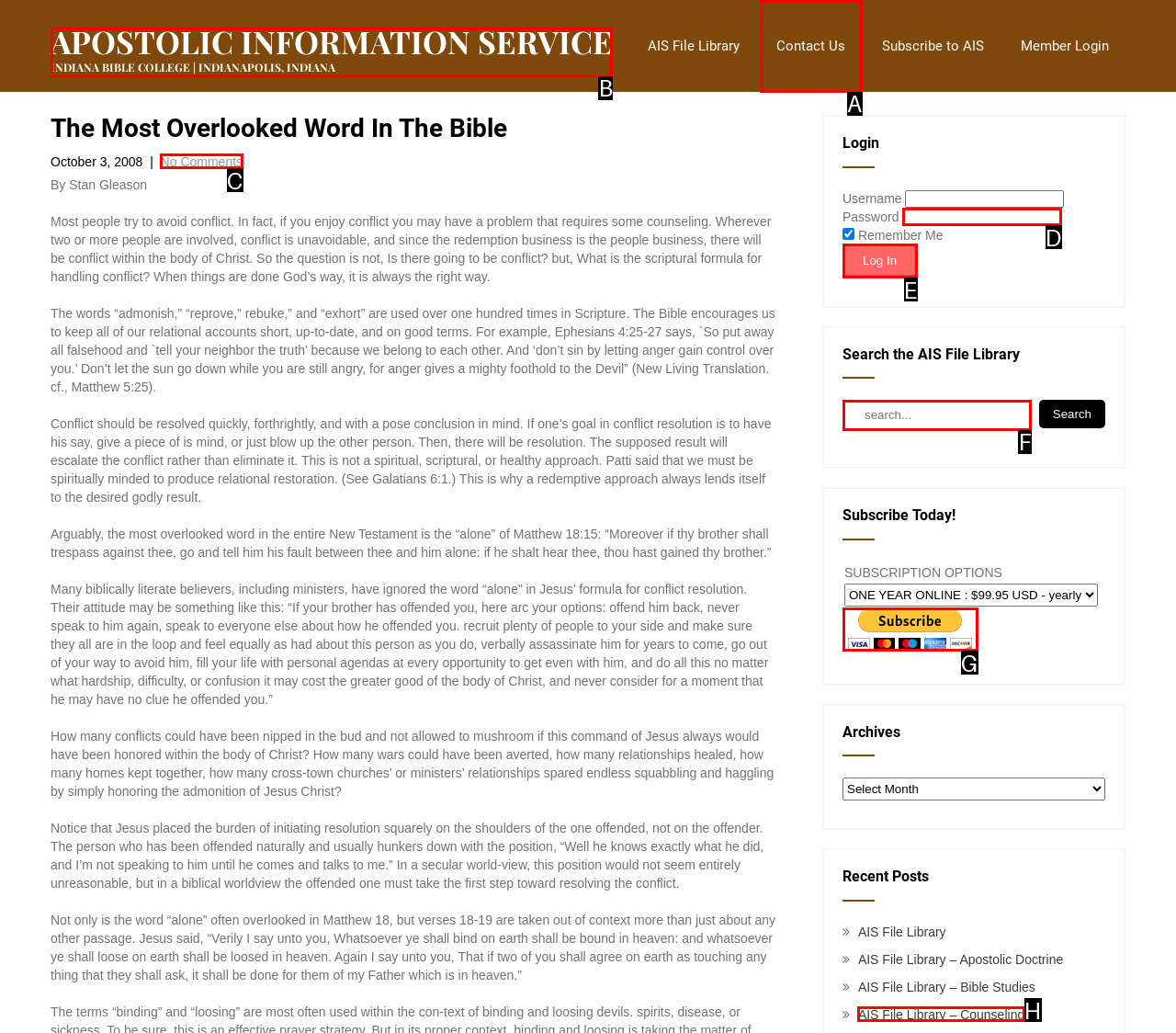Select the letter of the element you need to click to complete this task: Click the 'APOSTOLIC INFORMATION SERVICE INDIANA BIBLE COLLEGE | INDIANAPOLIS, INDIANA' link
Answer using the letter from the specified choices.

B